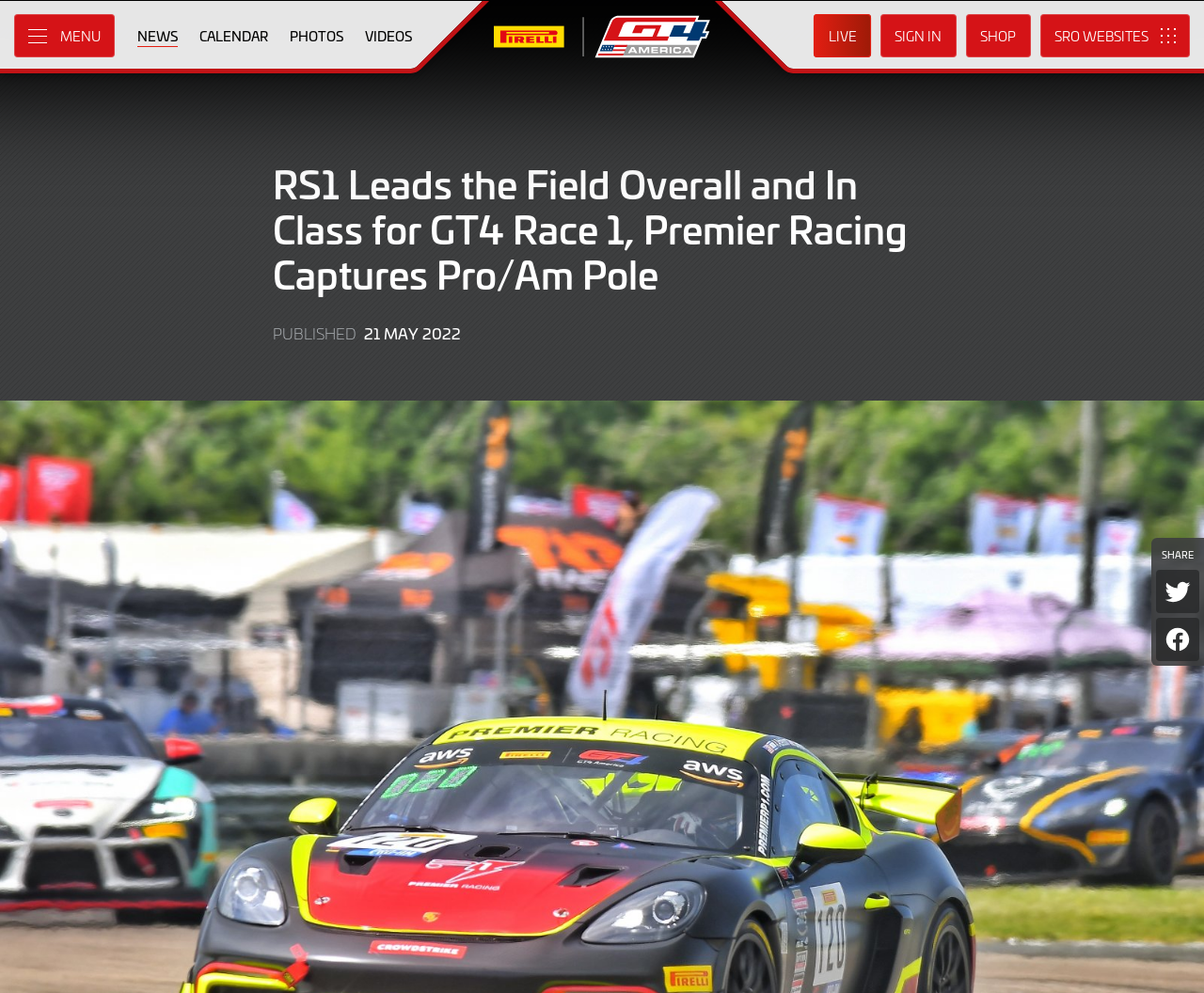Identify the bounding box coordinates of the clickable section necessary to follow the following instruction: "Click the MENU button". The coordinates should be presented as four float numbers from 0 to 1, i.e., [left, top, right, bottom].

[0.012, 0.014, 0.095, 0.058]